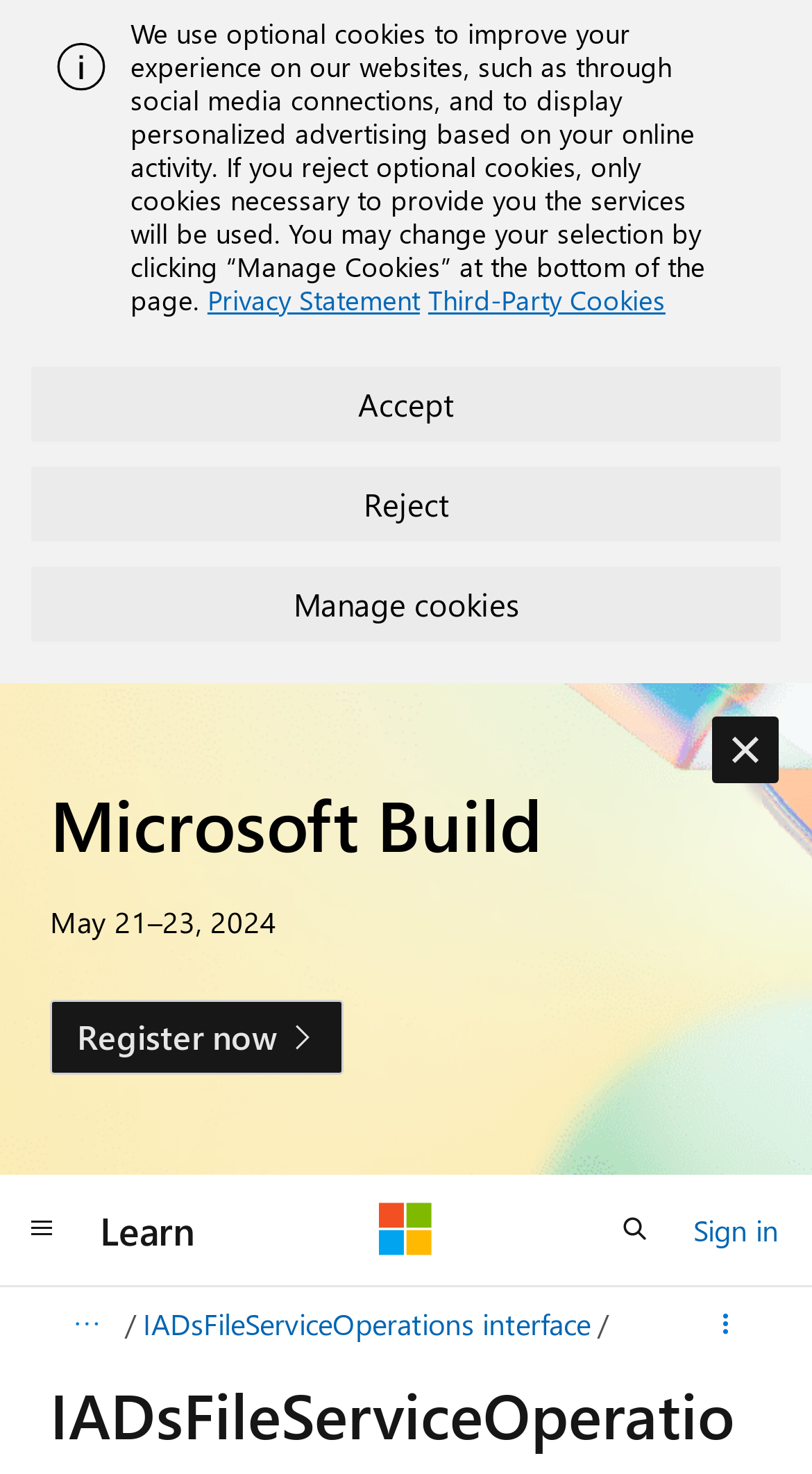Please predict the bounding box coordinates (top-left x, top-left y, bottom-right x, bottom-right y) for the UI element in the screenshot that fits the description: aria-label="Global navigation" title="Global navigation"

[0.0, 0.809, 0.103, 0.86]